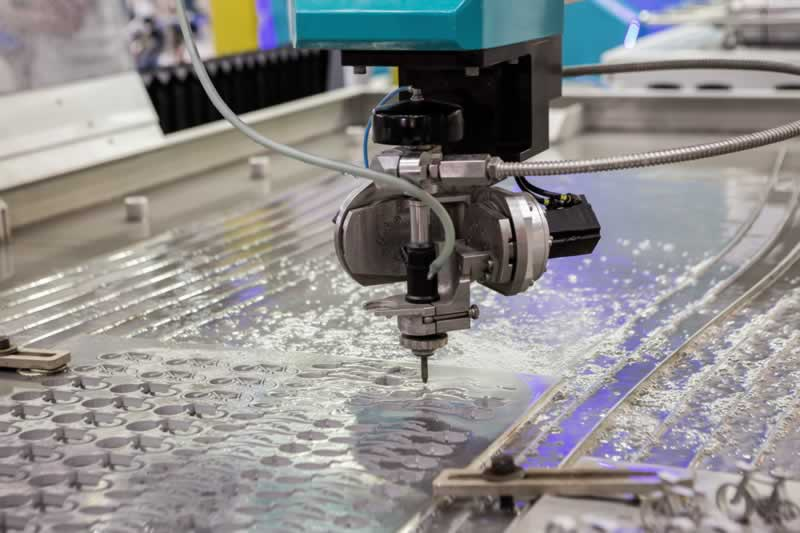Respond to the question below with a single word or phrase:
What is the purpose of the nozzle?

To slice through material